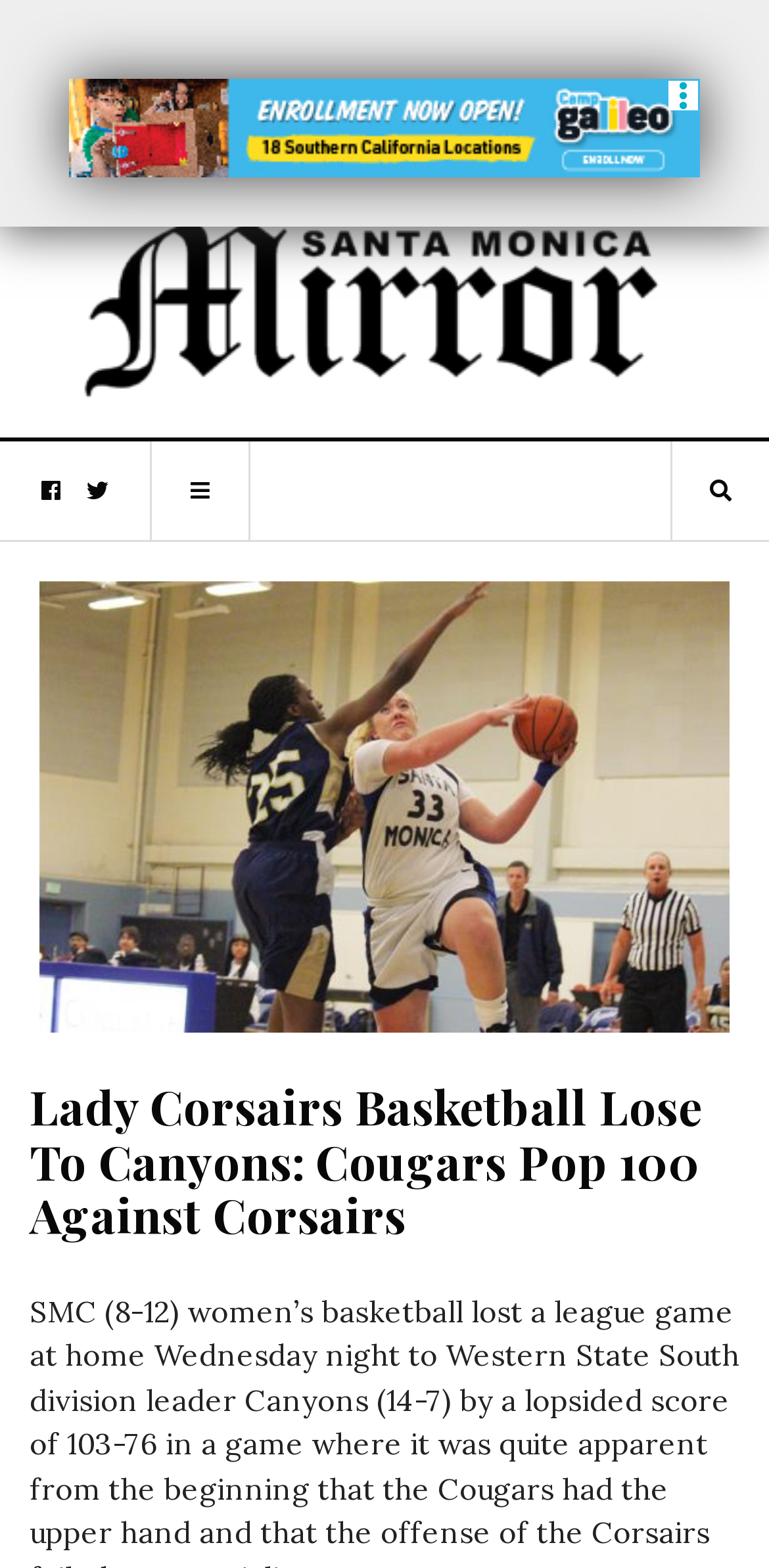Using details from the image, please answer the following question comprehensively:
What is the action depicted in the image?

I looked at the image description 'SMC guard Marilyn Flynn drives past Canyons forward Delisa Chapman at home Wednesday night.' which indicates that the action depicted in the image is Marilyn Flynn driving past Delisa Chapman.